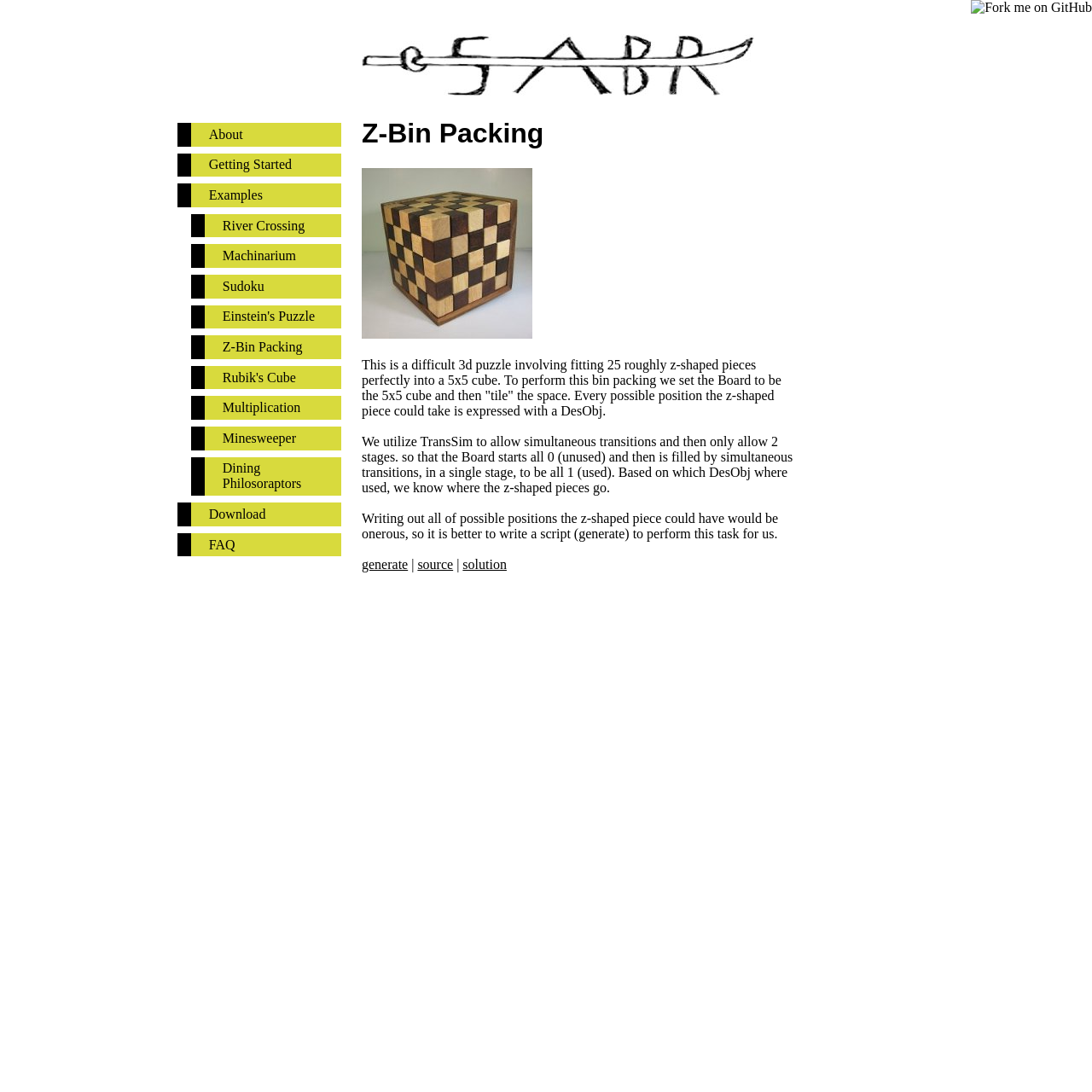Please identify the bounding box coordinates of the element I need to click to follow this instruction: "Download the resource".

[0.191, 0.464, 0.243, 0.477]